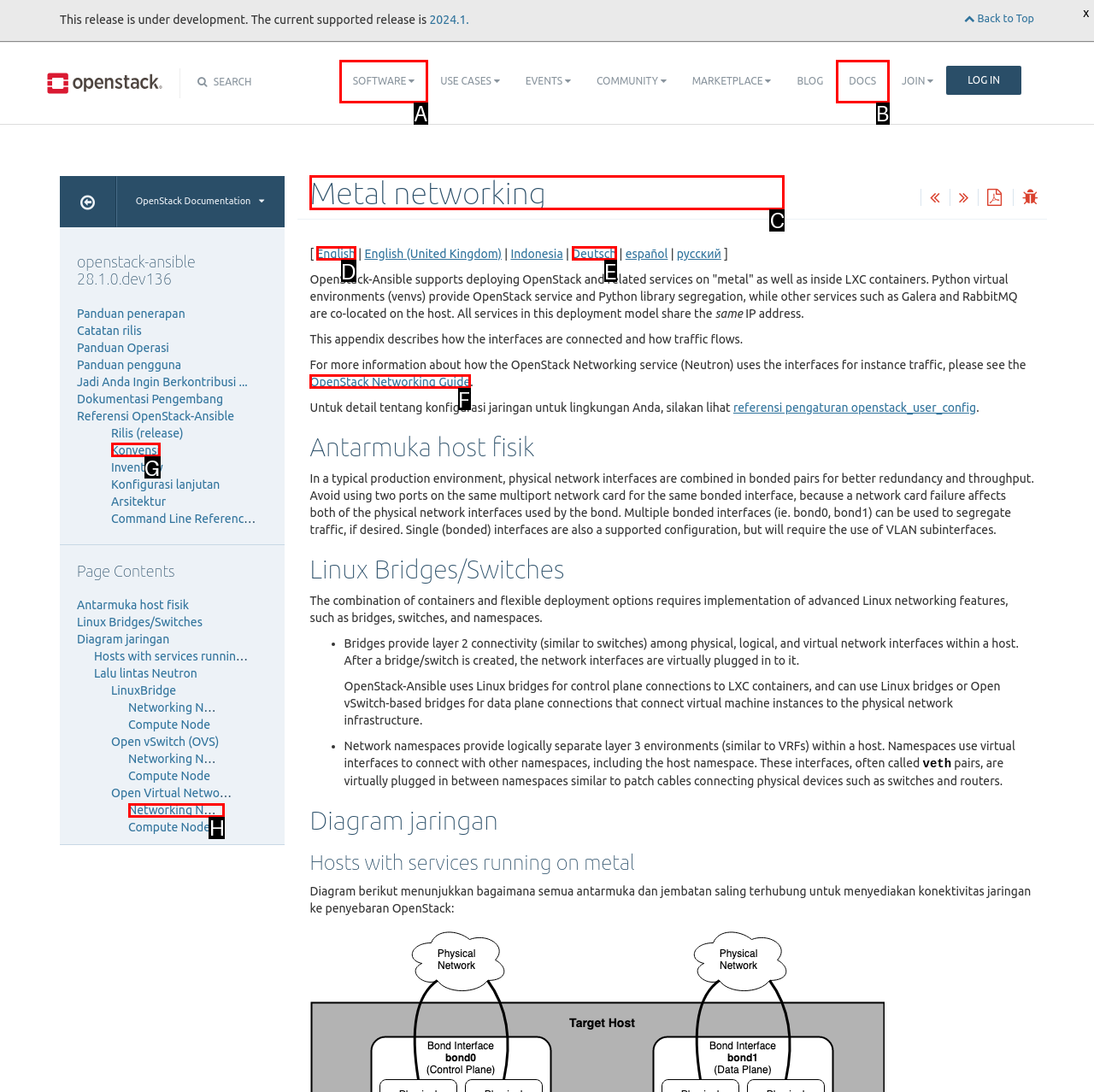Tell me which one HTML element I should click to complete the following instruction: Read the 'Metal networking' heading
Answer with the option's letter from the given choices directly.

C